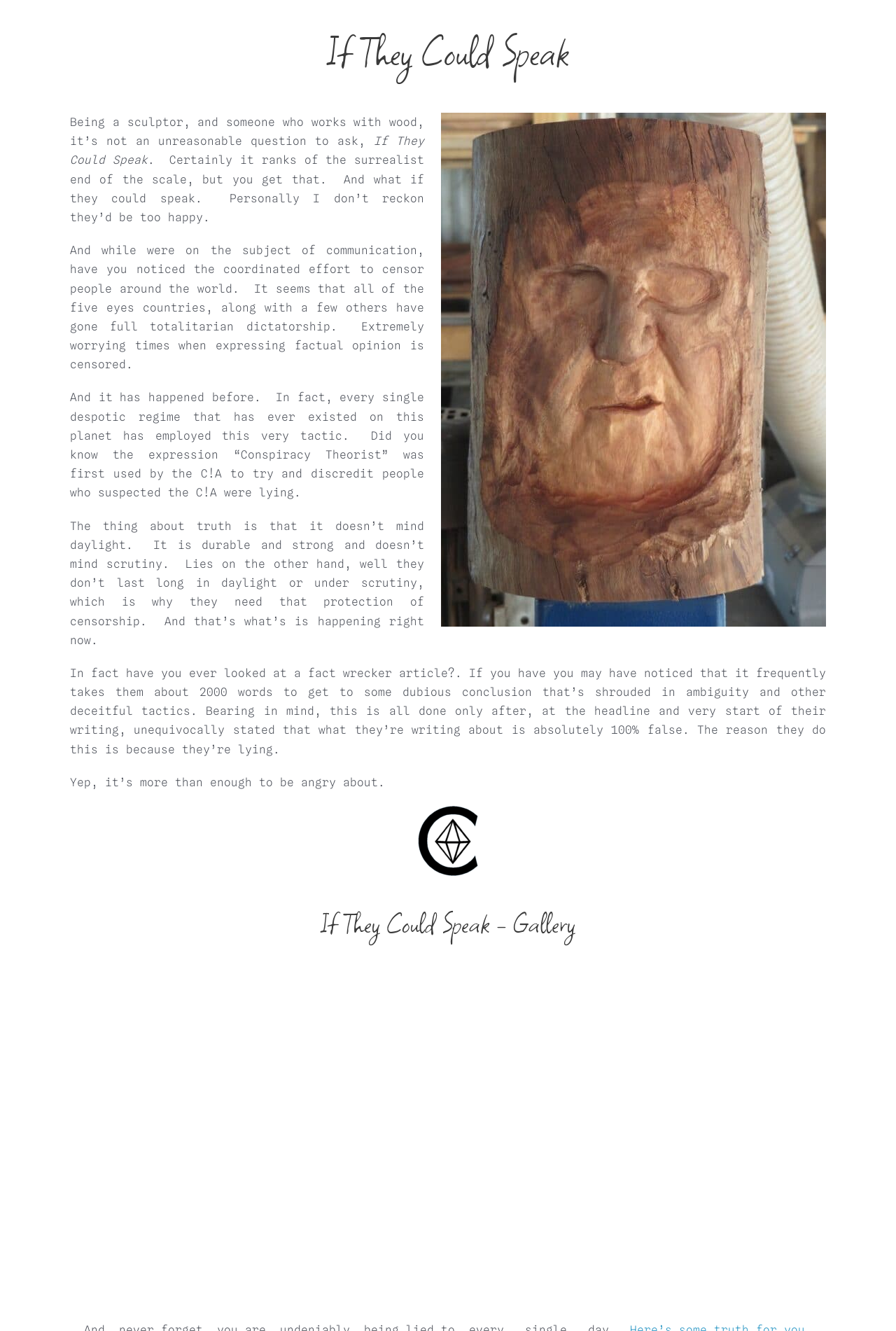How many links are there on the webpage?
Using the visual information, respond with a single word or phrase.

6